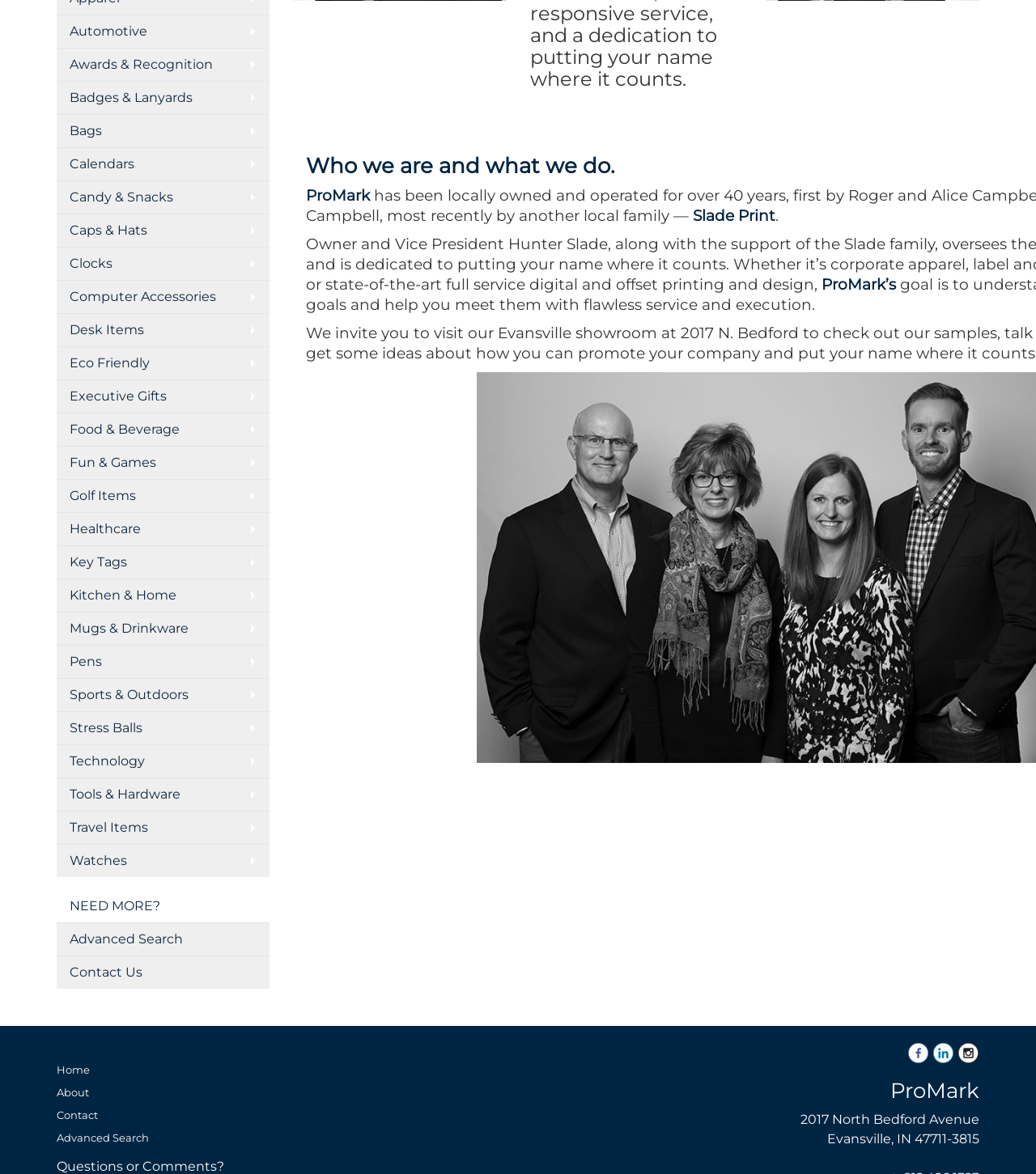Bounding box coordinates should be provided in the format (top-left x, top-left y, bottom-right x, bottom-right y) with all values between 0 and 1. Identify the bounding box for this UI element: Caps & Hats

[0.055, 0.182, 0.26, 0.21]